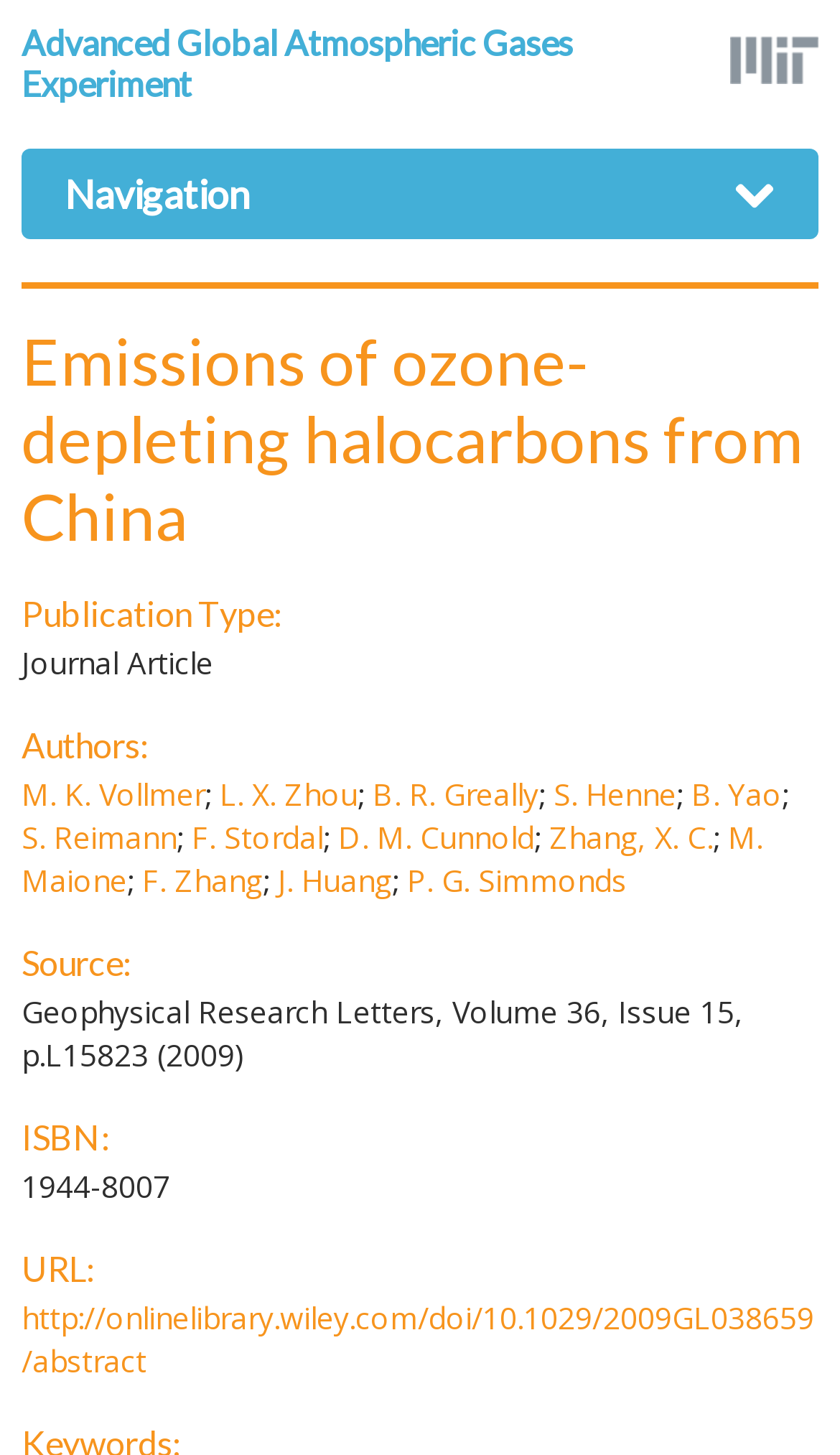Summarize the webpage comprehensively, mentioning all visible components.

The webpage is about a research article titled "Emissions of ozone-depleting halocarbons from China" from the Advanced Global Atmospheric Gases Experiment. At the top, there is a link to skip to the main content. Below it, there are two layout tables, one on the left and one on the right. The left table contains the title of the research article and a link to the Advanced Global Atmospheric Gases Experiment. The right table has a link with no text.

Below these tables, there is a navigation link with an icon. Following this, there is a header section that contains the title of the research article again, and several headings and links related to the publication. These include the publication type, which is a journal article, and the authors, which are listed with links to their names. There are nine authors in total, separated by semicolons.

Further down, there are headings for the source, ISBN, and URL of the article. The source is listed as Geophysical Research Letters, Volume 36, Issue 15, with a specific page number. The ISBN is 1944-8007. The URL is a link to the abstract of the article on the online library of Wiley.